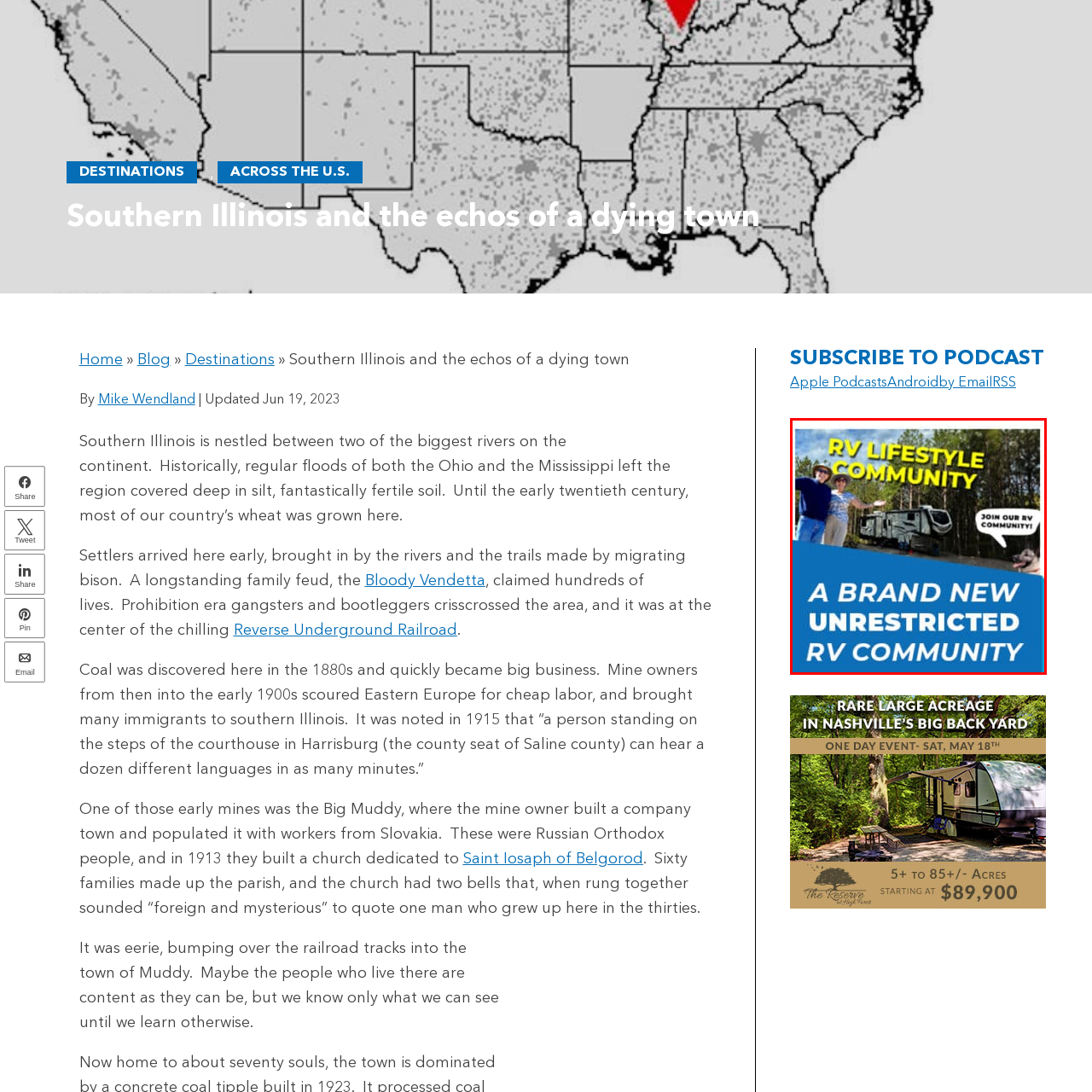What is written at the bottom of the image?
Pay attention to the part of the image enclosed by the red bounding box and respond to the question in detail.

The text at the bottom of the image boldly proclaims 'A BRAND NEW UNRESTRICTED RV COMMUNITY', highlighting the community's welcoming nature and emphasizing the unrestricted aspect of the community.